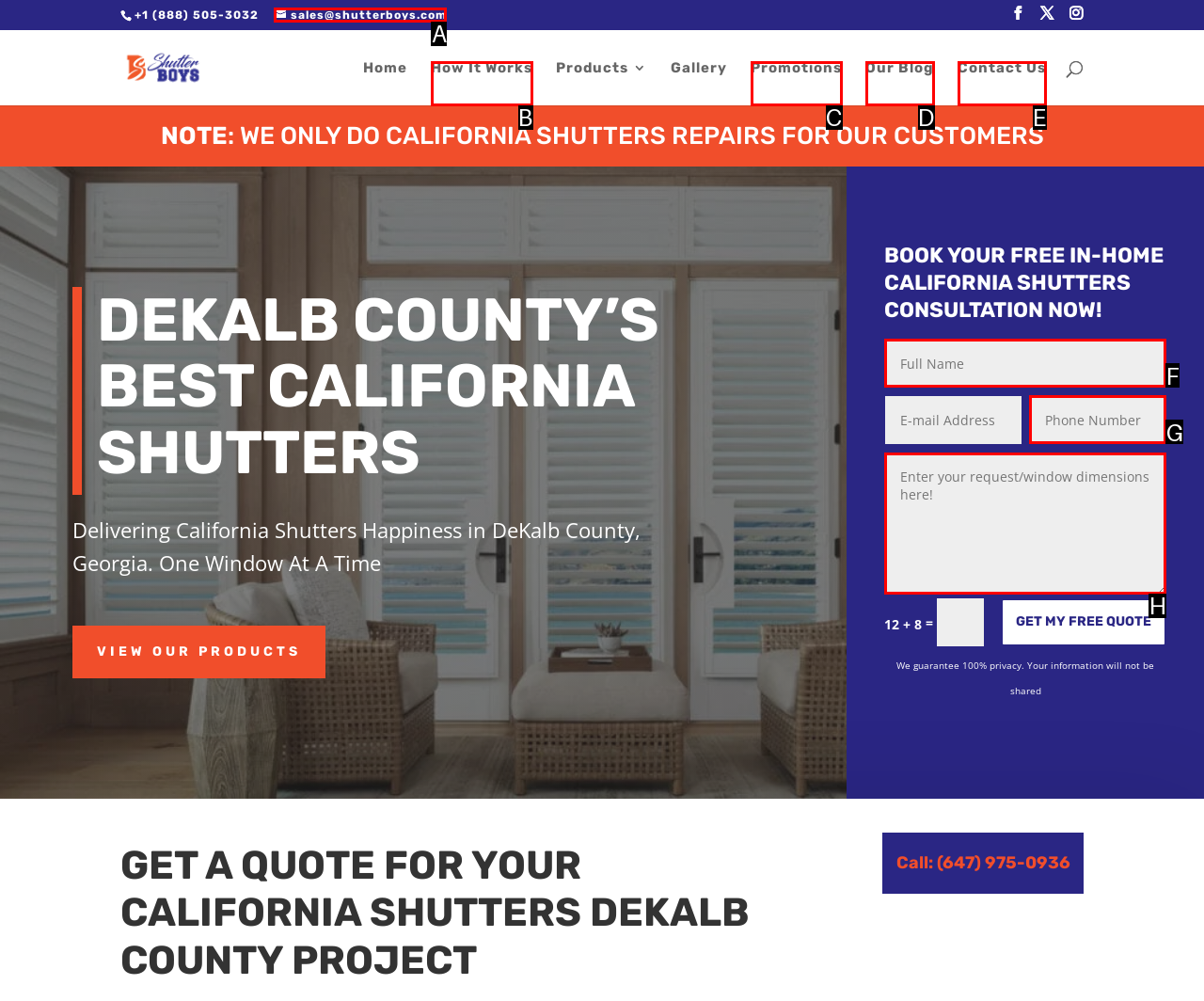Choose the UI element you need to click to carry out the task: Send an email.
Respond with the corresponding option's letter.

A